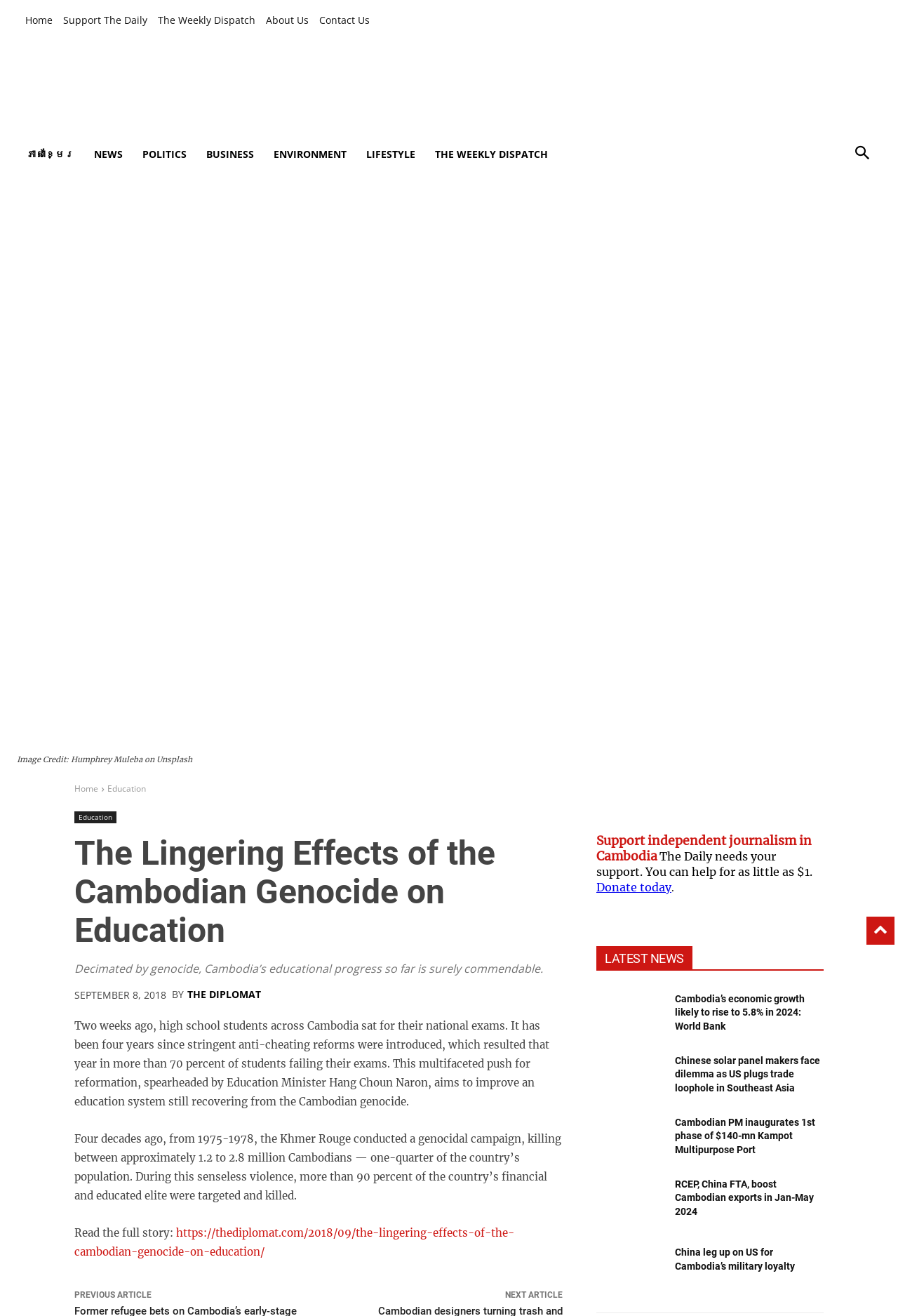Please identify the coordinates of the bounding box that should be clicked to fulfill this instruction: "View the latest news on Cambodia's economic growth".

[0.664, 0.751, 0.74, 0.788]